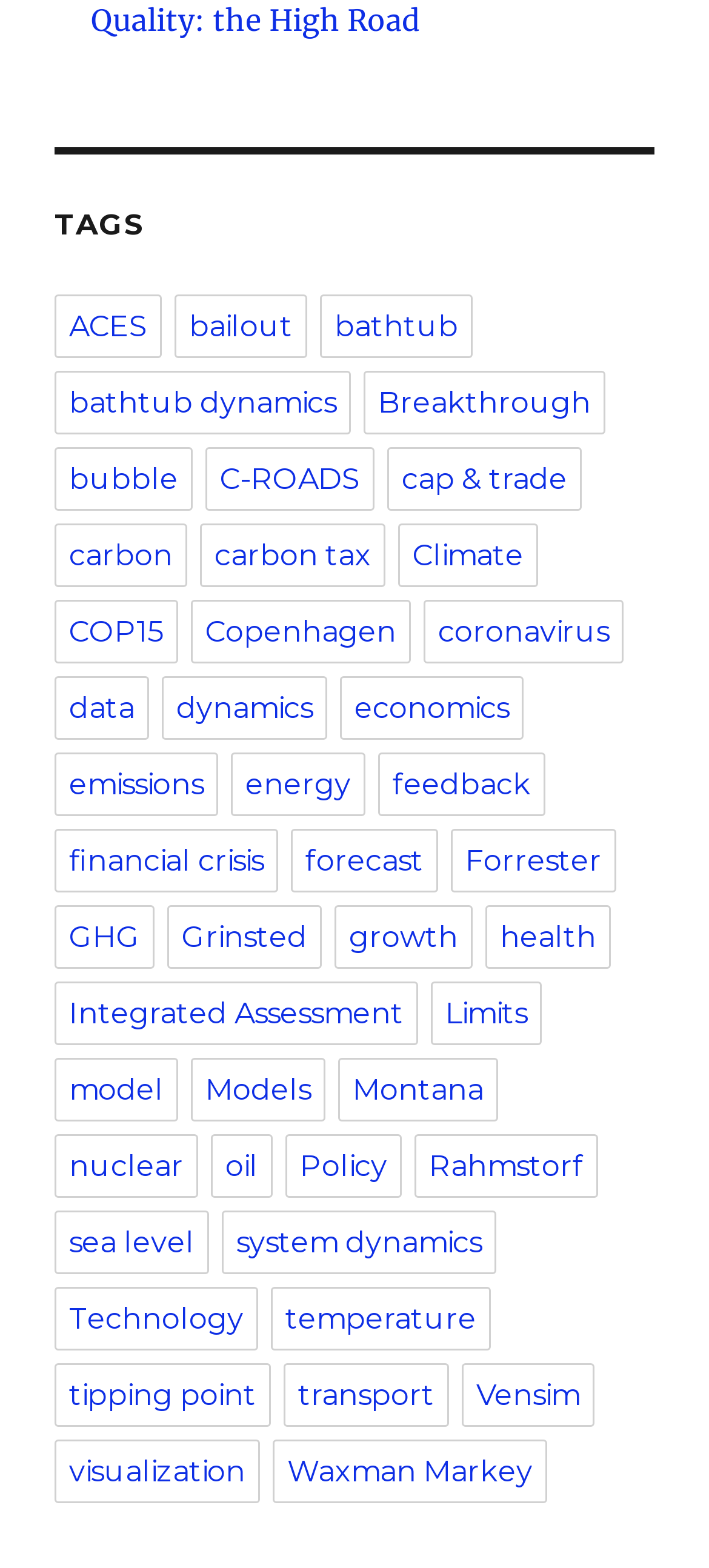How many links are there on this webpage?
Look at the image and answer with only one word or phrase.

257